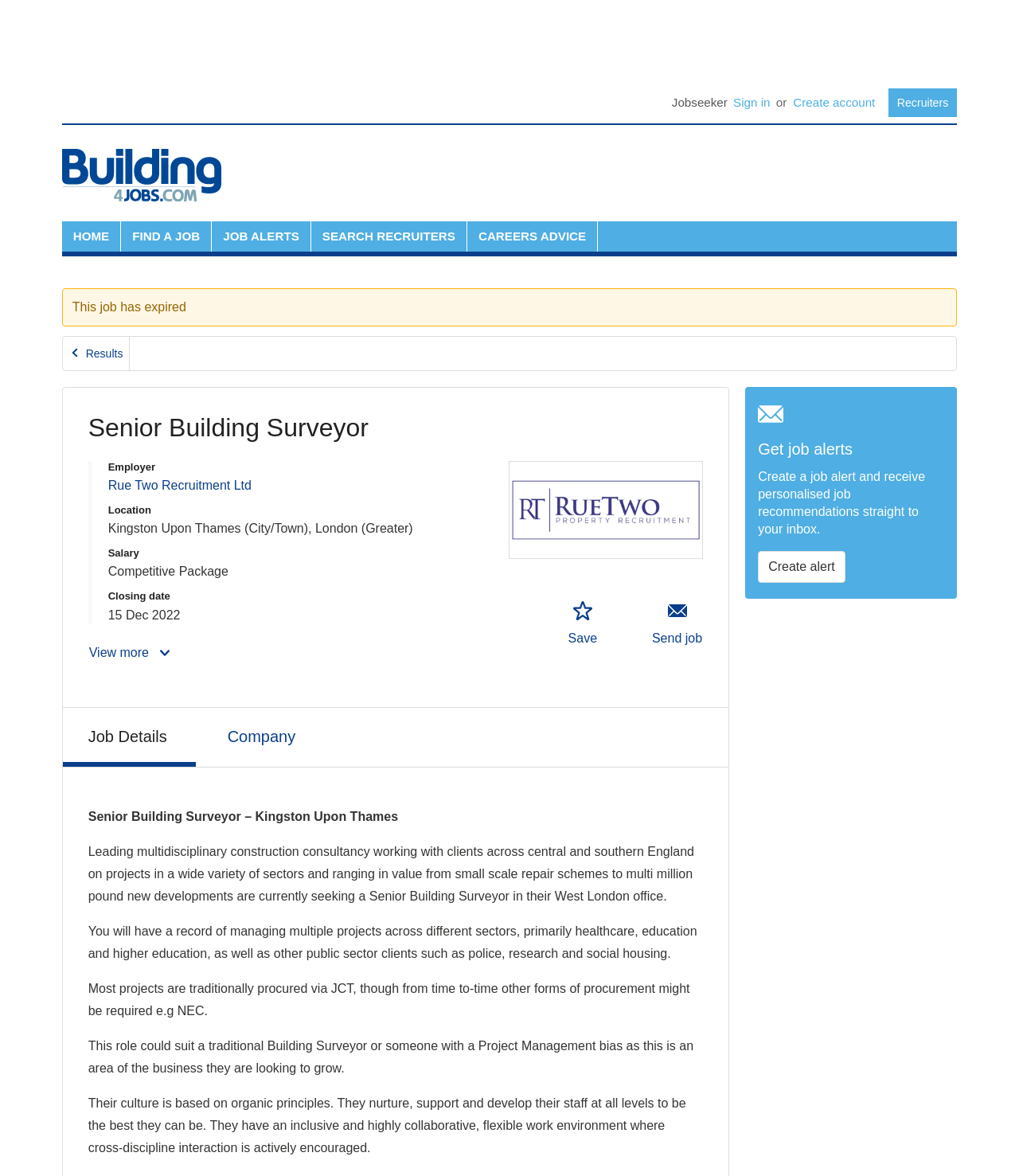Locate the bounding box coordinates of the clickable element to fulfill the following instruction: "Create alert". Provide the coordinates as four float numbers between 0 and 1 in the format [left, top, right, bottom].

[0.744, 0.469, 0.829, 0.496]